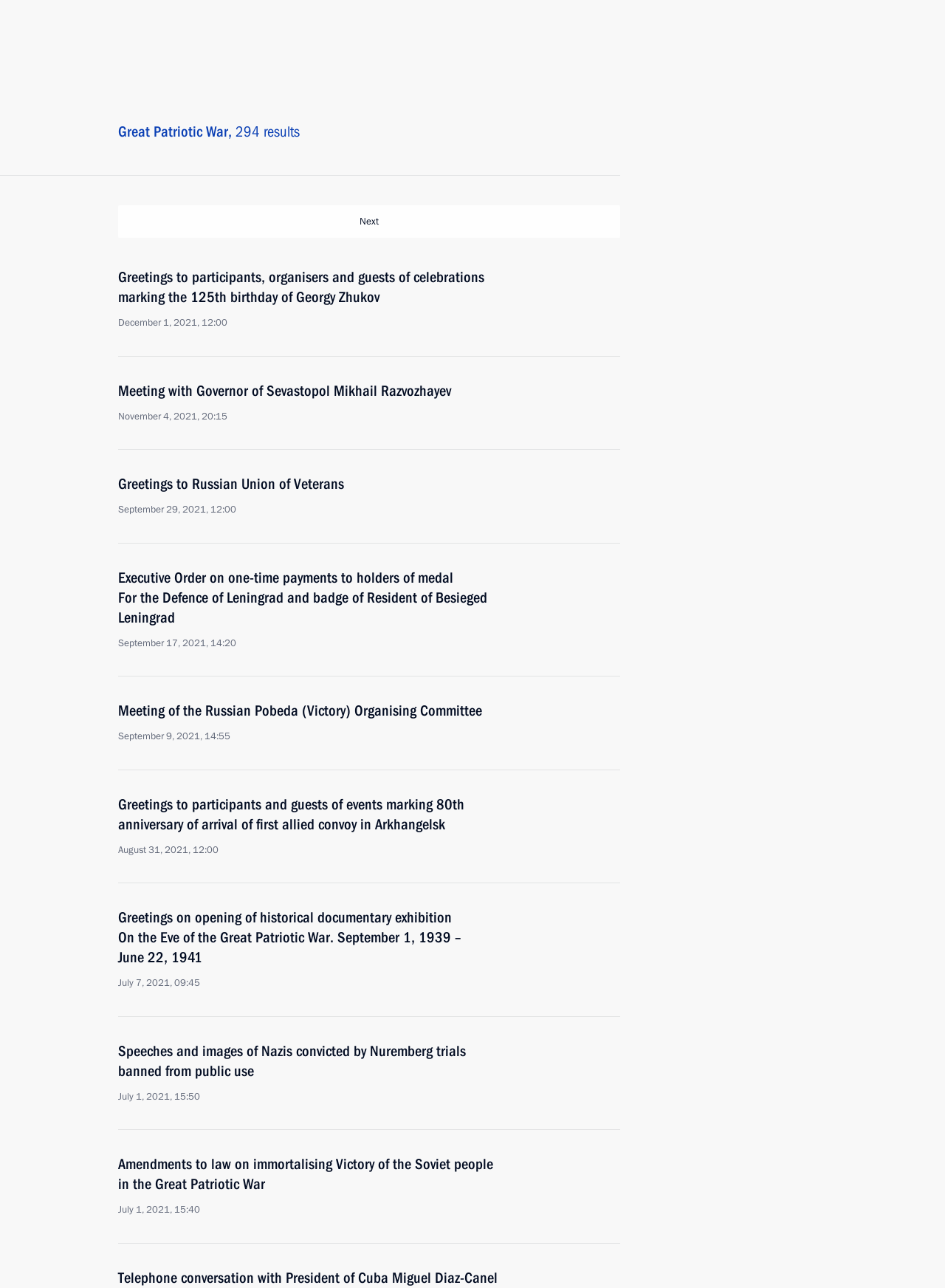Please identify the bounding box coordinates of the area that needs to be clicked to follow this instruction: "View the 'Videos and Photos' section".

[0.371, 0.0, 0.482, 0.034]